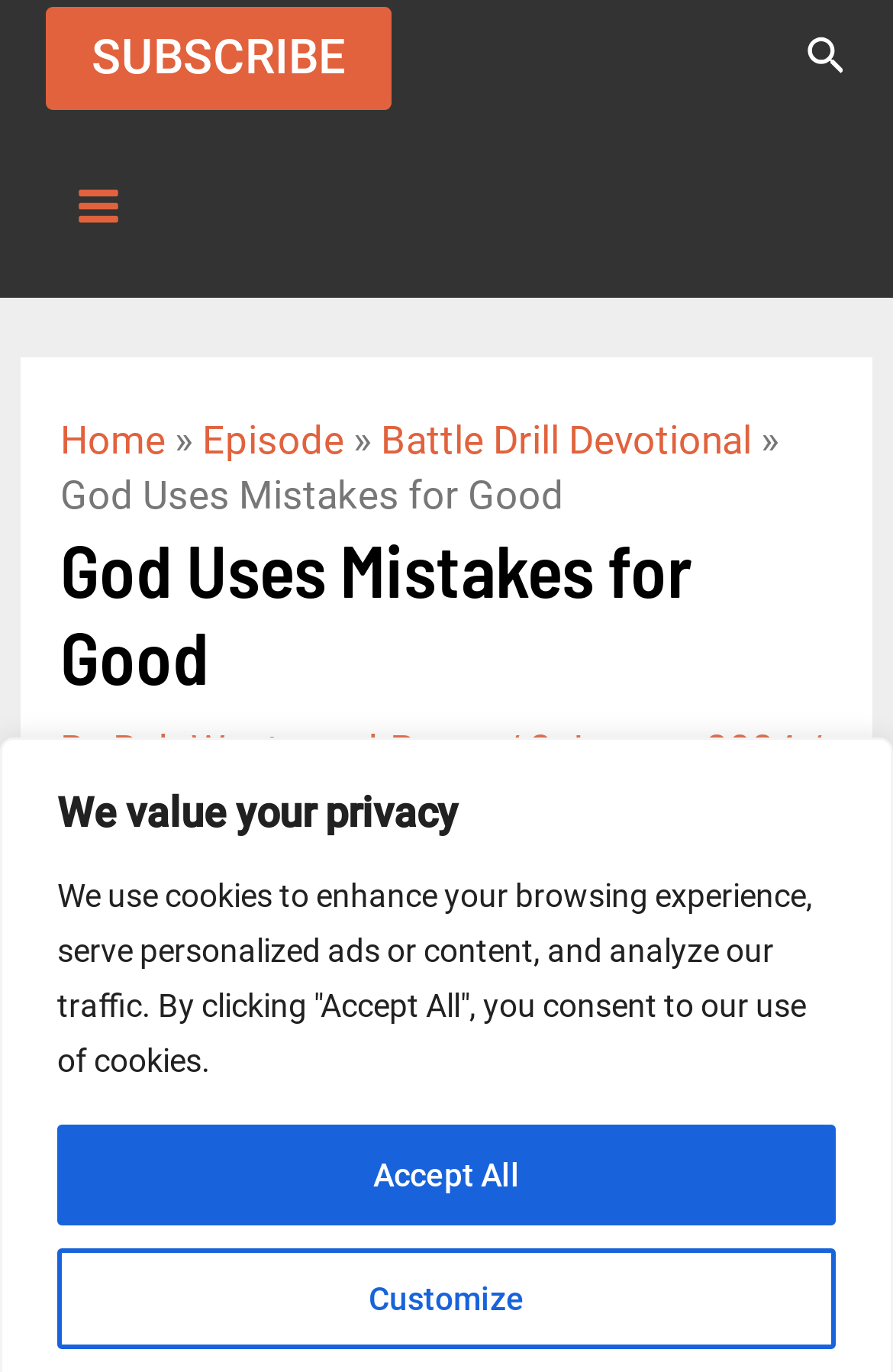Please provide a short answer using a single word or phrase for the question:
What is the name of the devotional podcast?

Battle Drill Devotional